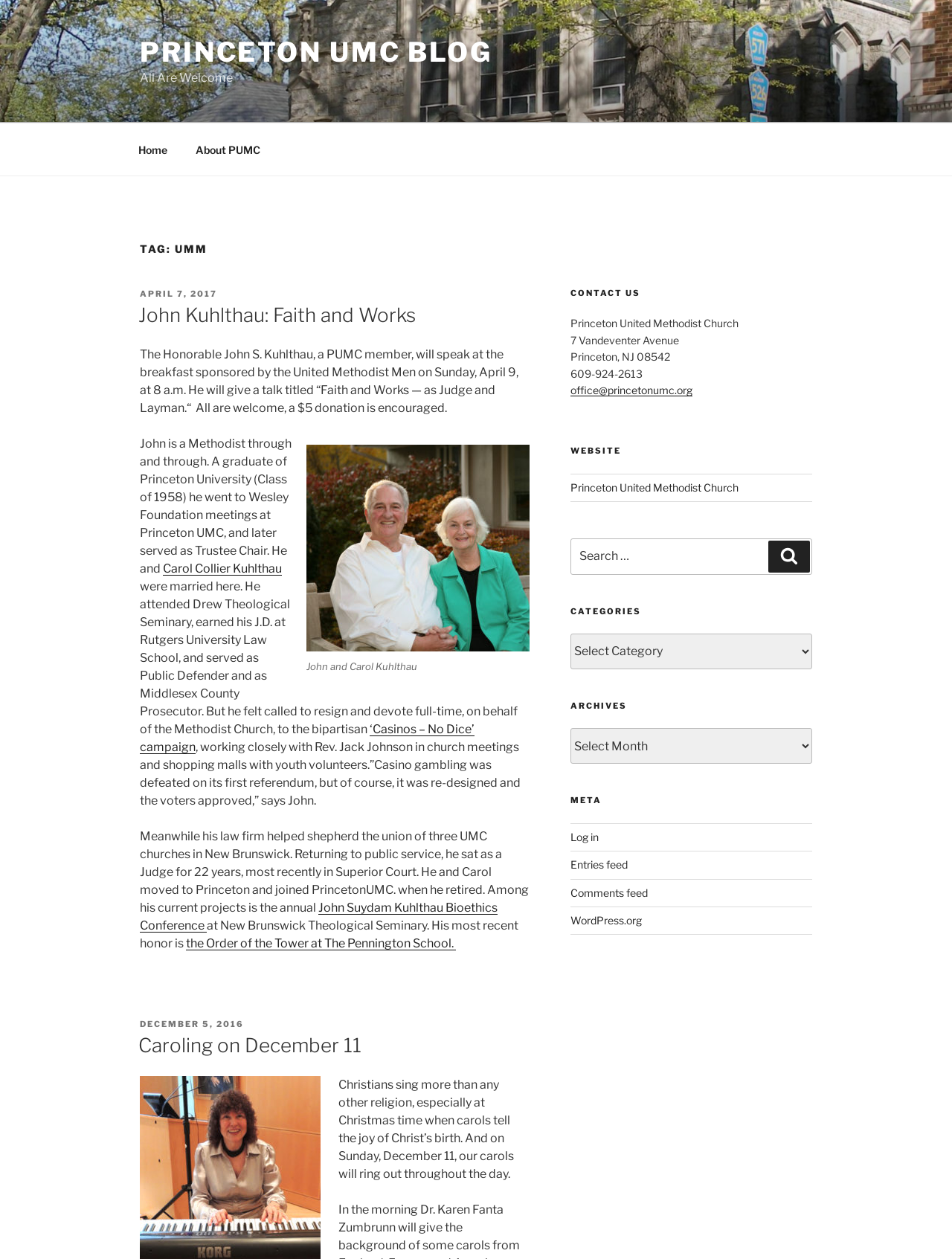Describe the webpage meticulously, covering all significant aspects.

The webpage is a blog for Princeton United Methodist Church (PUMC). At the top, there is a large image of the PUMC building, followed by a link to the blog's homepage and a static text "All Are Welcome". Below this, there is a top menu navigation bar with links to "Home" and "About PUMC".

The main content area is divided into two sections. On the left, there is a series of articles, each with a heading, a posted date, and a brief description. The first article is titled "John Kuhlthau: Faith and Works" and features a figure with a caption "John and Carol Kuhlthau". The article discusses John Kuhlthau's biography, including his education, career, and community involvement.

On the right, there is a sidebar with several sections. The first section is titled "CONTACT US" and provides the church's address, phone number, and email. Below this, there is a section titled "WEBSITE" with a link to the church's website. Next, there is a search bar with a button to search for specific content. The sidebar also features sections titled "CATEGORIES", "ARCHIVES", and "META", each with dropdown menus or links to related content.

Overall, the webpage appears to be a blog for the Princeton United Methodist Church, featuring articles and information about the church and its community.